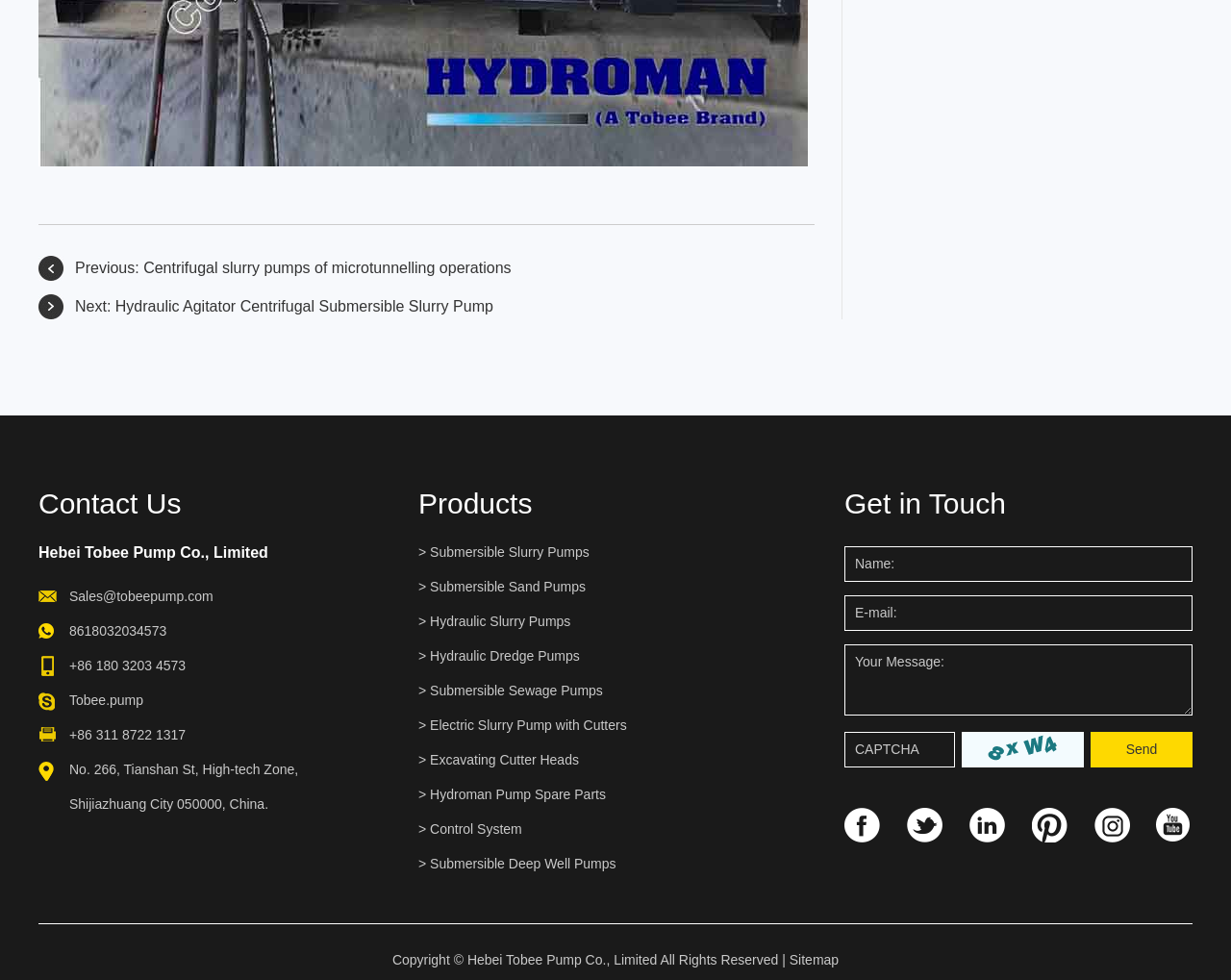What type of company is Hebei Tobee Pump Co., Limited?
Please utilize the information in the image to give a detailed response to the question.

Based on the webpage, I can see that the company name is Hebei Tobee Pump Co., Limited, and there are links to various types of pumps, such as submersible slurry pumps and hydraulic dredge pumps, which suggests that the company is a pump manufacturer or supplier.